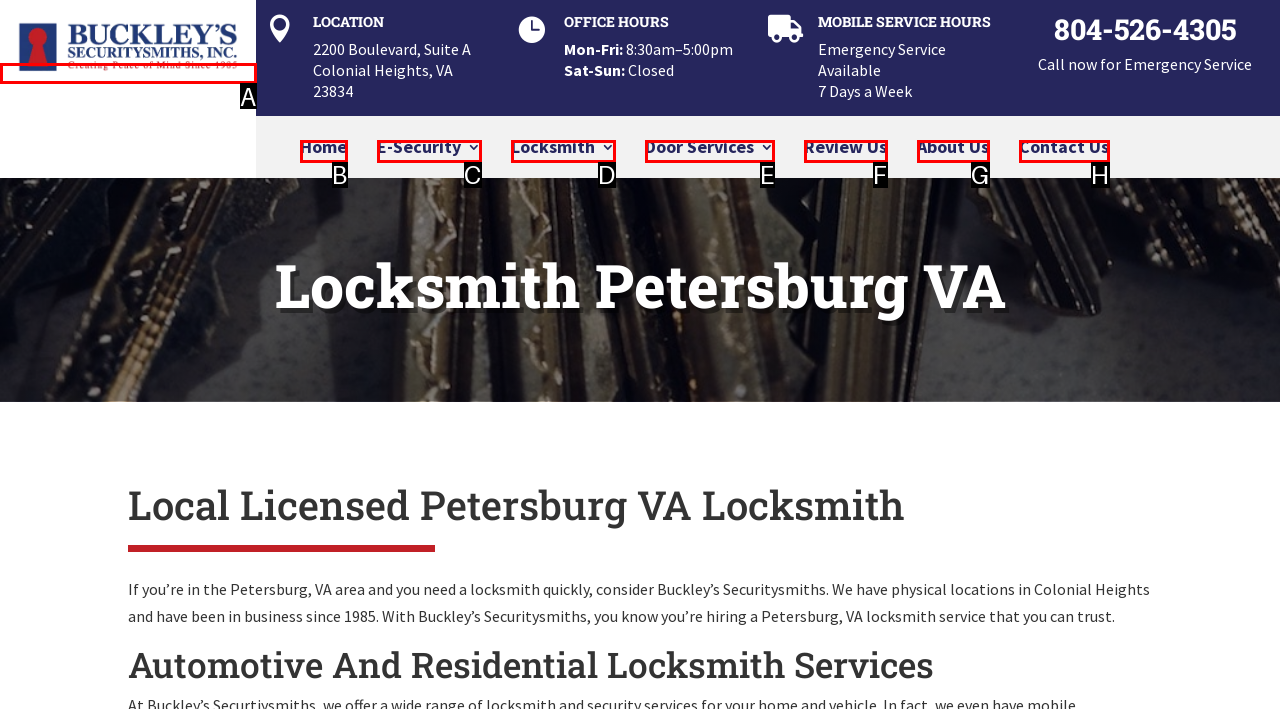Find the HTML element to click in order to complete this task: Click the Buckley's Securitysmiths logo
Answer with the letter of the correct option.

A